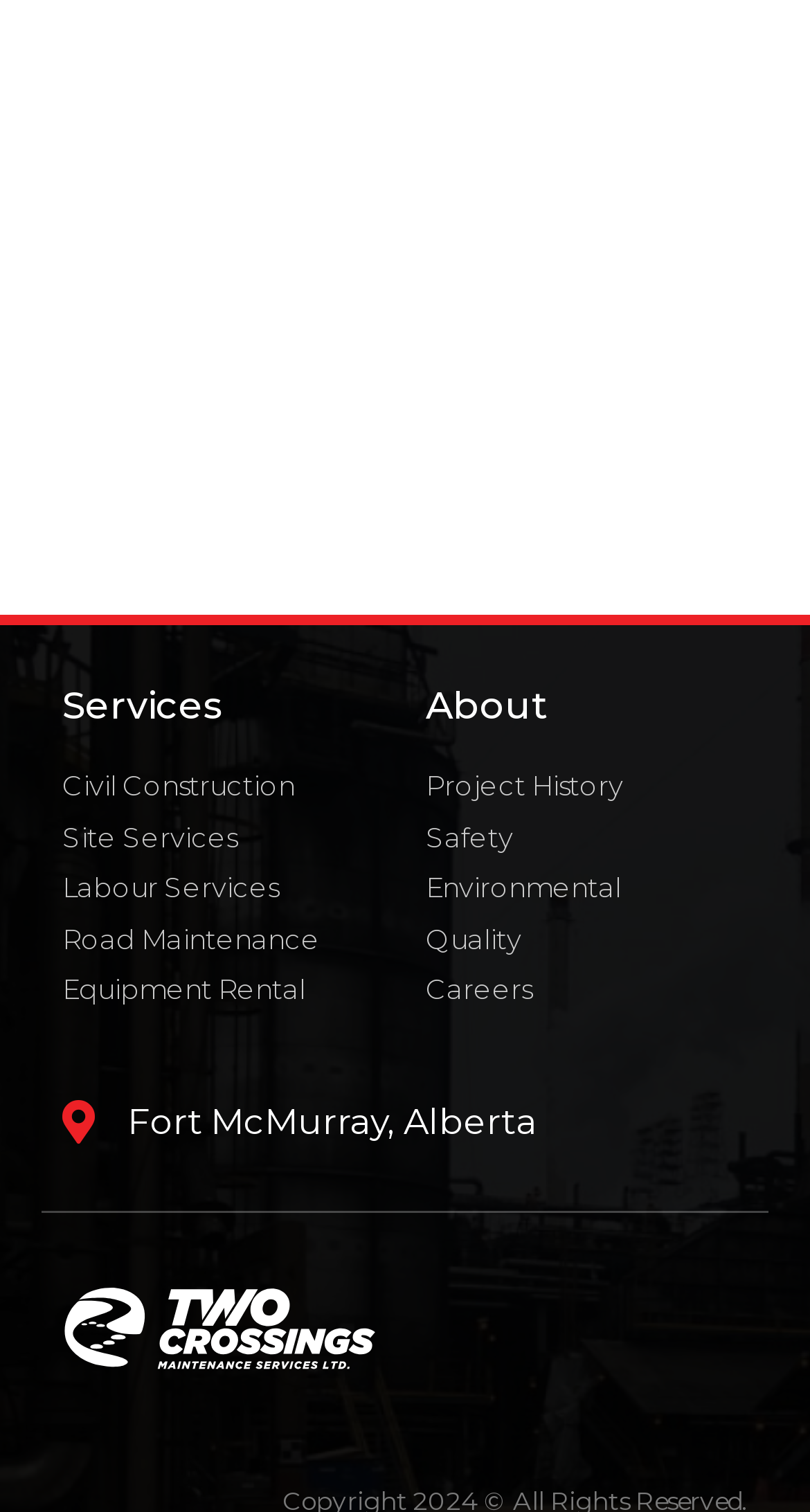Please predict the bounding box coordinates (top-left x, top-left y, bottom-right x, bottom-right y) for the UI element in the screenshot that fits the description: Quality

[0.526, 0.608, 0.923, 0.635]